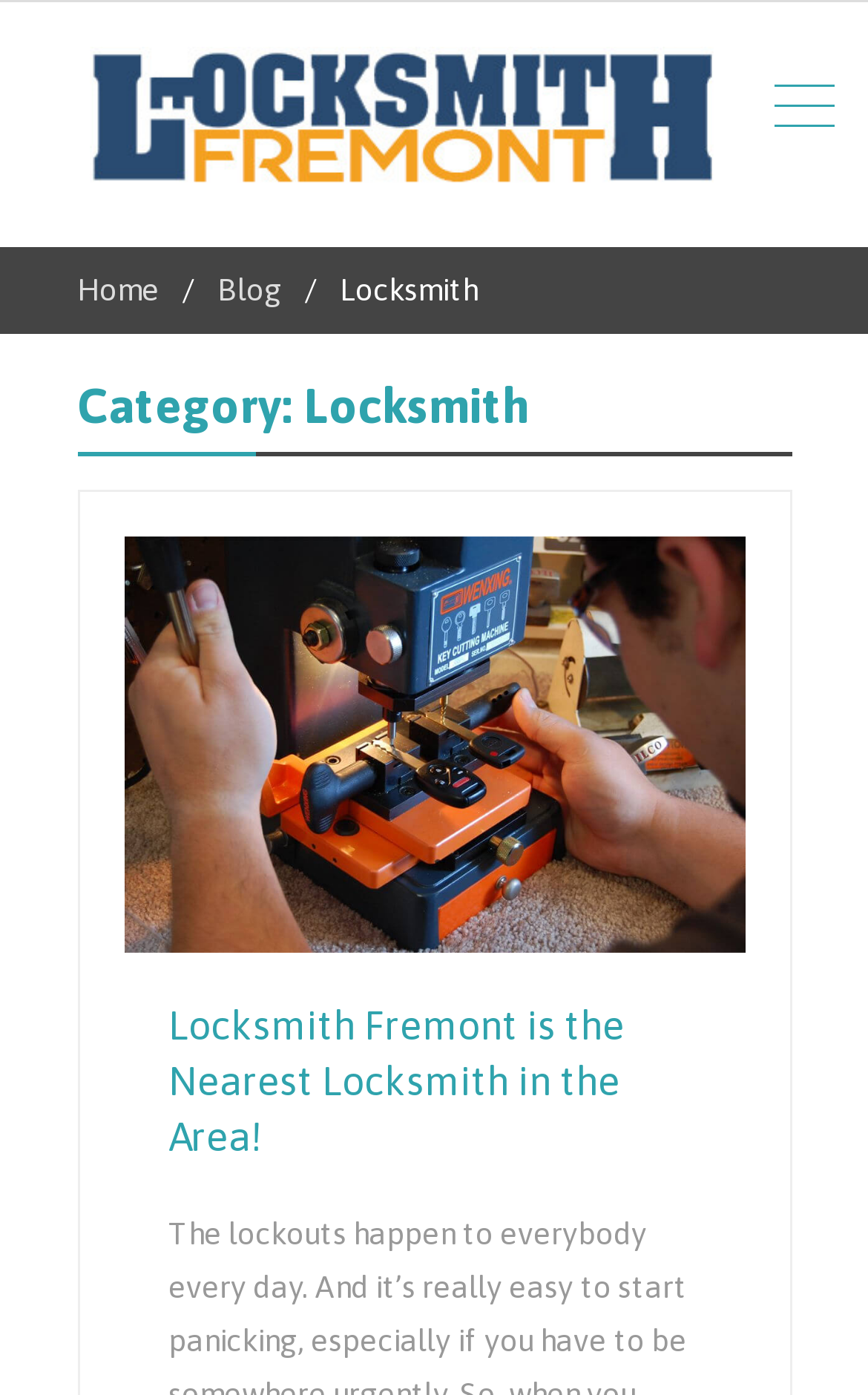Predict the bounding box of the UI element based on the description: "Home". The coordinates should be four float numbers between 0 and 1, formatted as [left, top, right, bottom].

[0.088, 0.194, 0.183, 0.22]